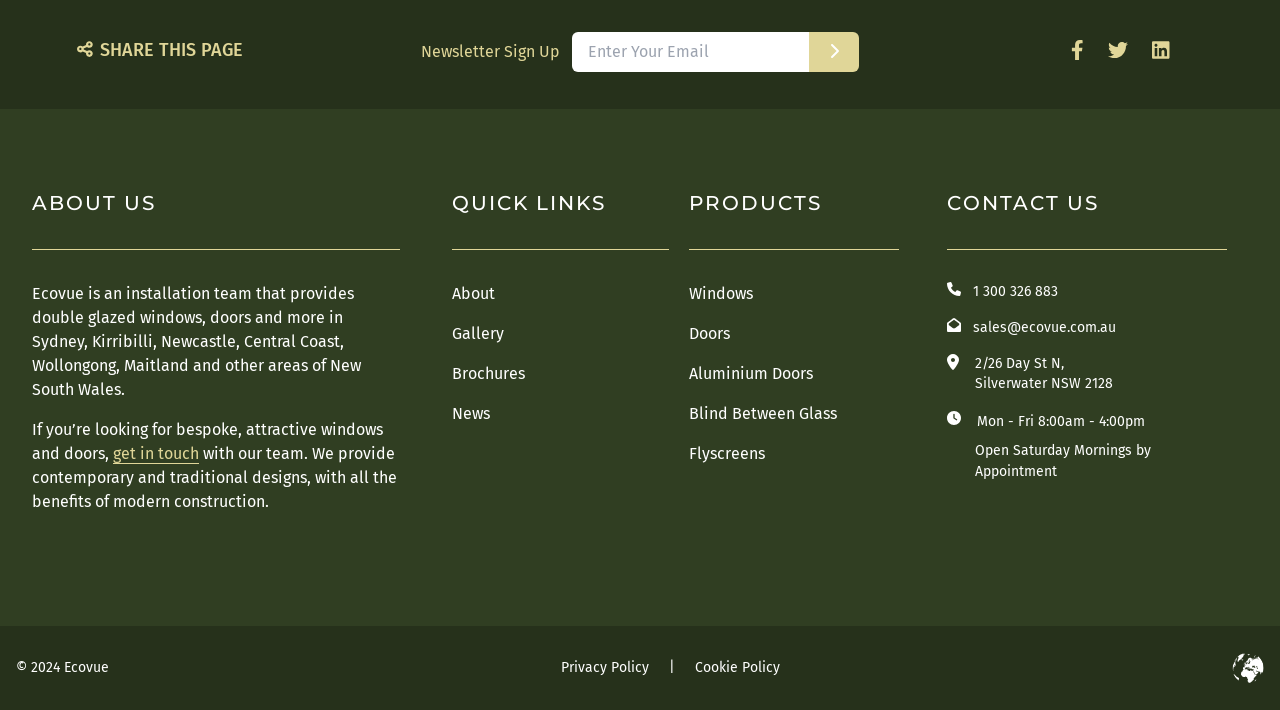Please determine the bounding box coordinates of the element to click on in order to accomplish the following task: "Sign up for the newsletter". Ensure the coordinates are four float numbers ranging from 0 to 1, i.e., [left, top, right, bottom].

[0.447, 0.045, 0.632, 0.102]